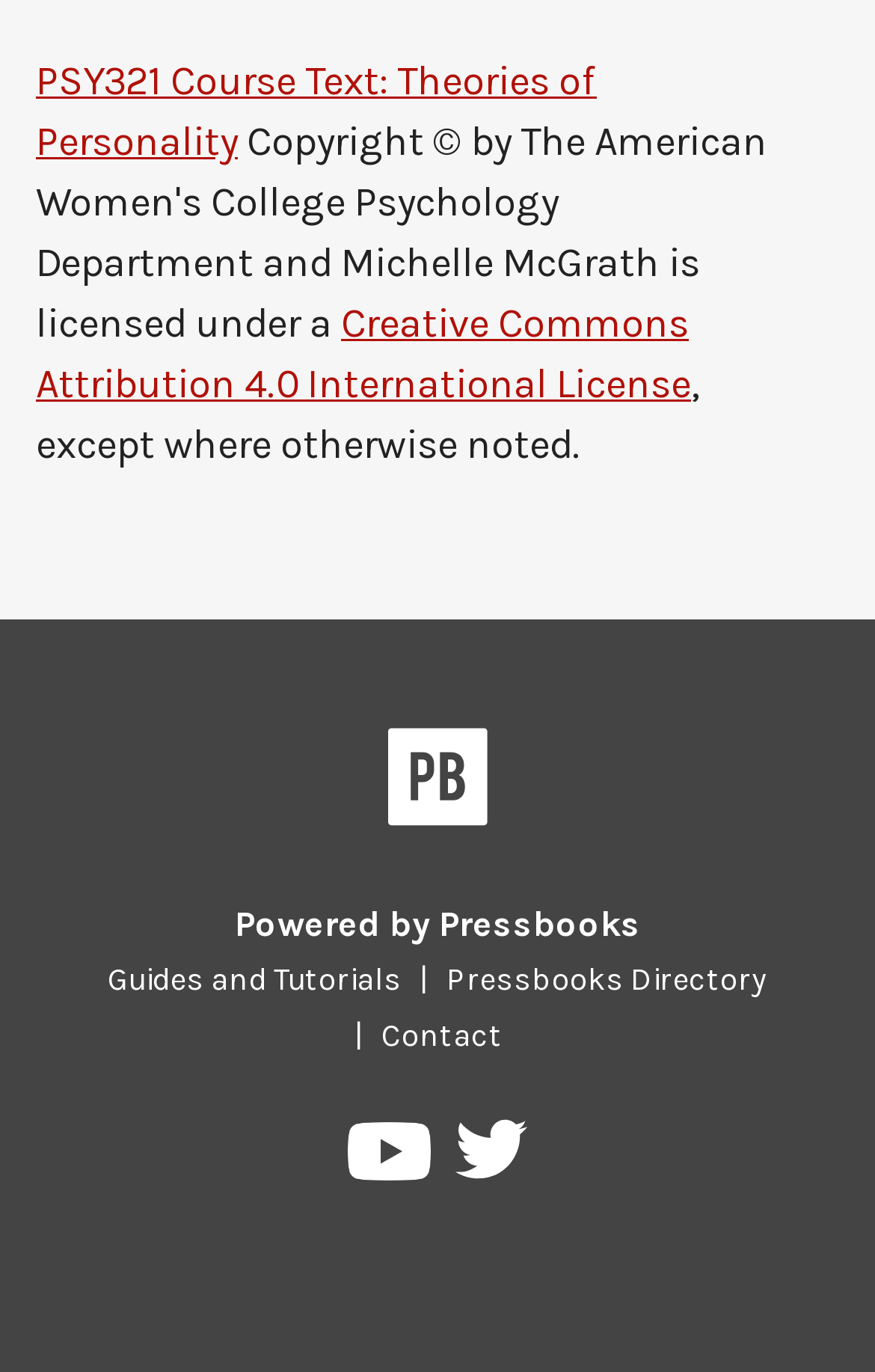Find the bounding box of the element with the following description: "Wix.com". The coordinates must be four float numbers between 0 and 1, formatted as [left, top, right, bottom].

None